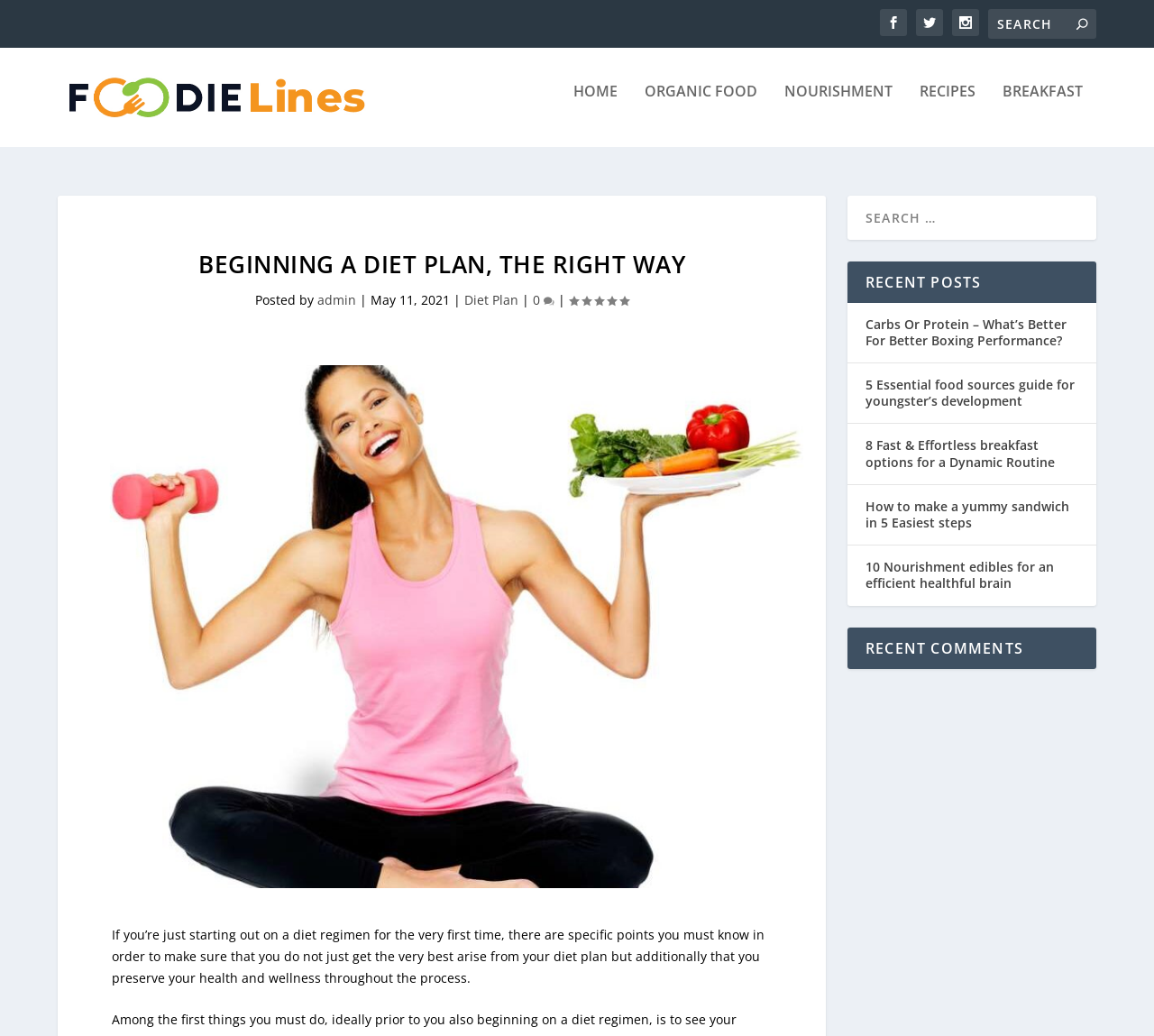Please give a concise answer to this question using a single word or phrase: 
How many comments does the article have?

0